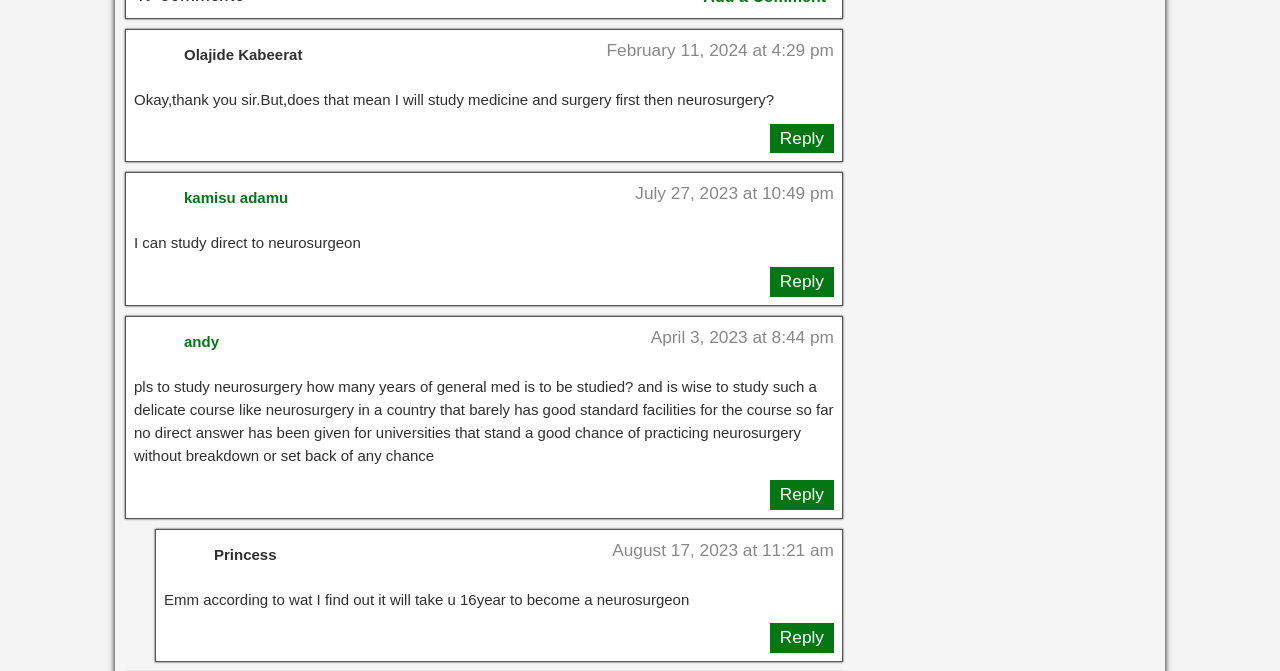What is the topic of discussion in this webpage?
Based on the screenshot, provide a one-word or short-phrase response.

Studying neurosurgery